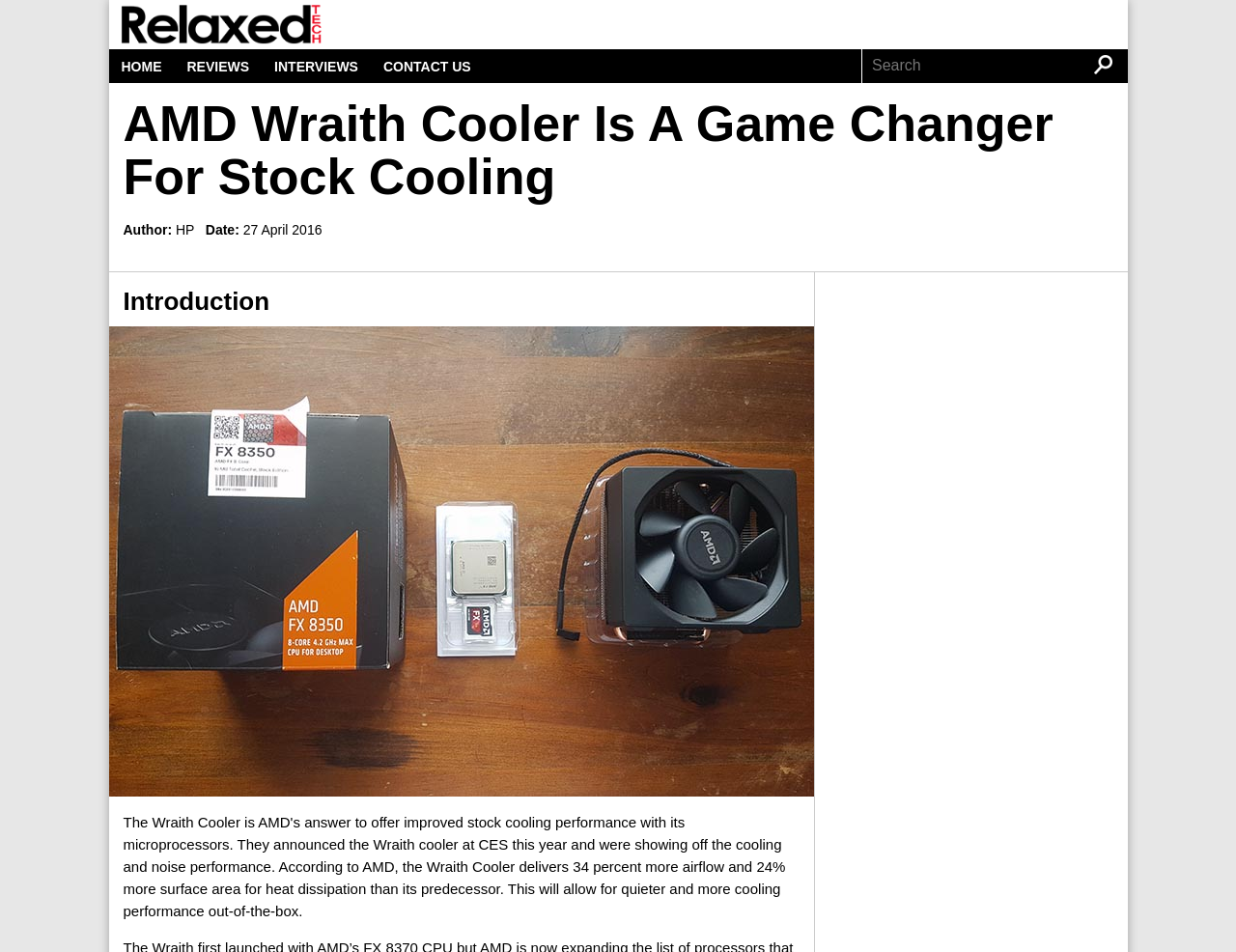What is the logo of the website?
From the image, provide a succinct answer in one word or a short phrase.

RelaxedTech Logo